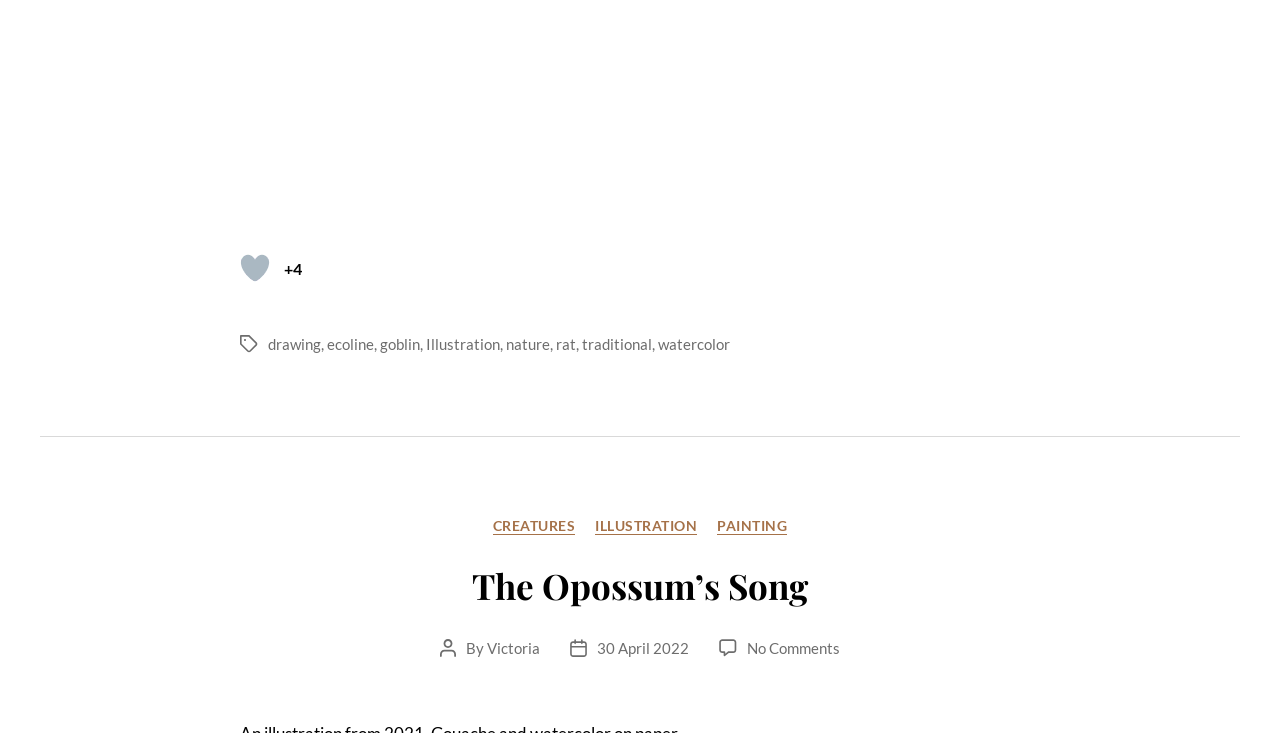Determine the bounding box coordinates of the clickable element necessary to fulfill the instruction: "Visit the author's page". Provide the coordinates as four float numbers within the 0 to 1 range, i.e., [left, top, right, bottom].

[0.38, 0.872, 0.422, 0.896]